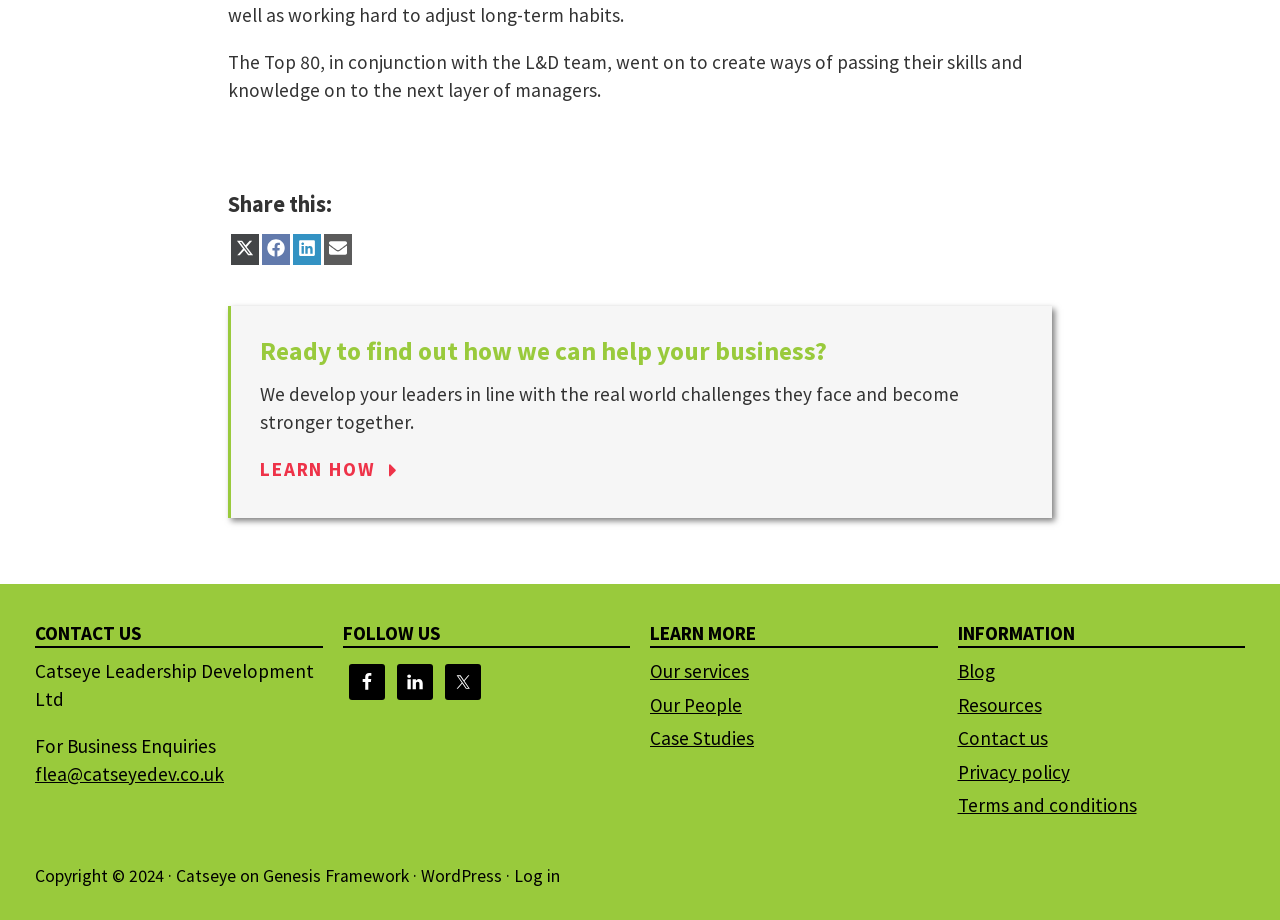What is the purpose of the 'Ready to find out how we can help your business?' section?
Please use the image to provide a one-word or short phrase answer.

To learn how the company can help